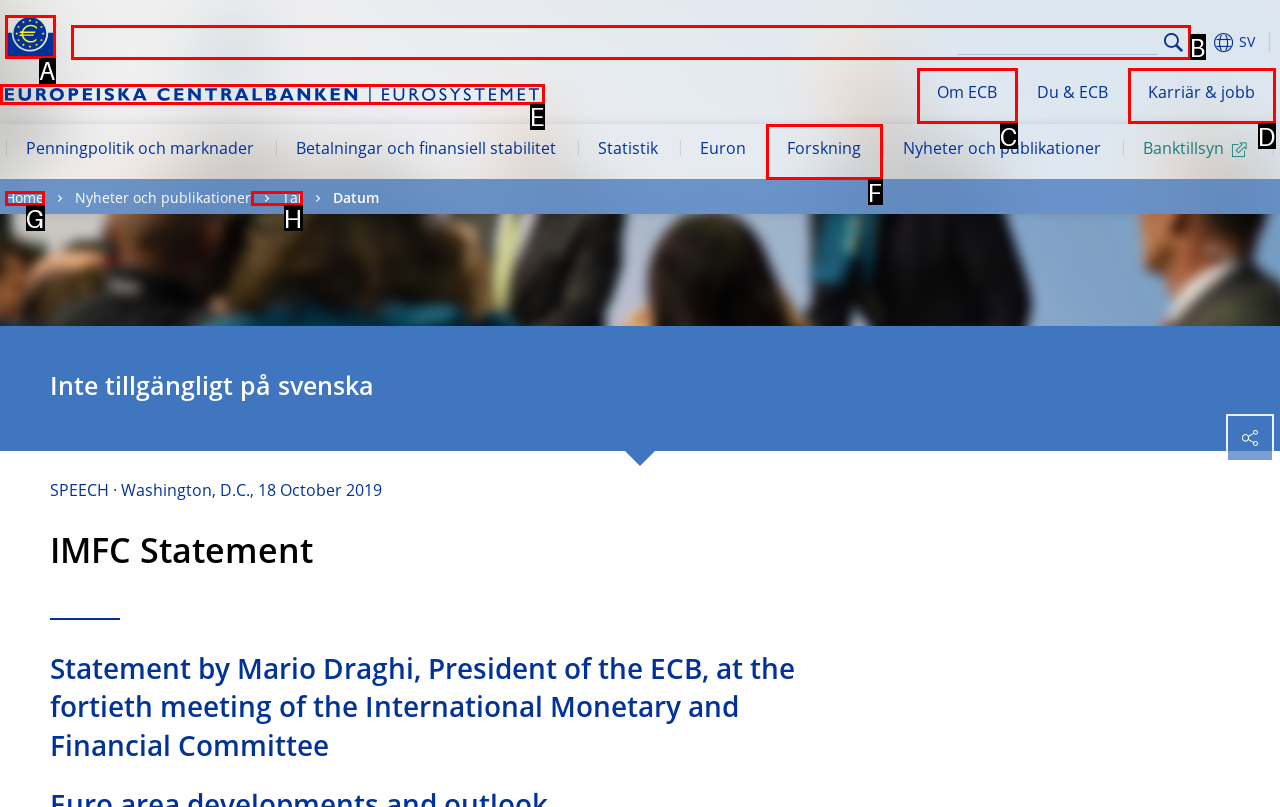Please identify the correct UI element to click for the task: Search for something Respond with the letter of the appropriate option.

B